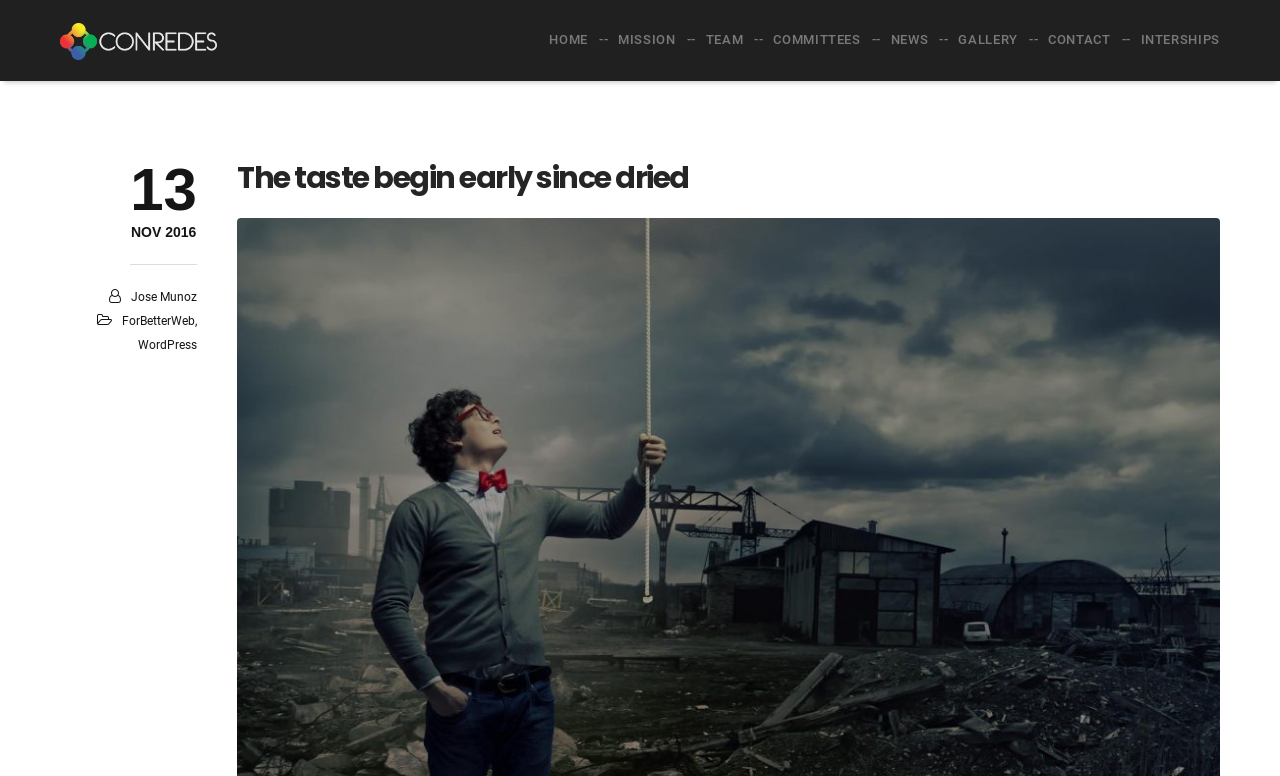Determine the bounding box coordinates of the area to click in order to meet this instruction: "check news".

[0.684, 0.0, 0.737, 0.103]